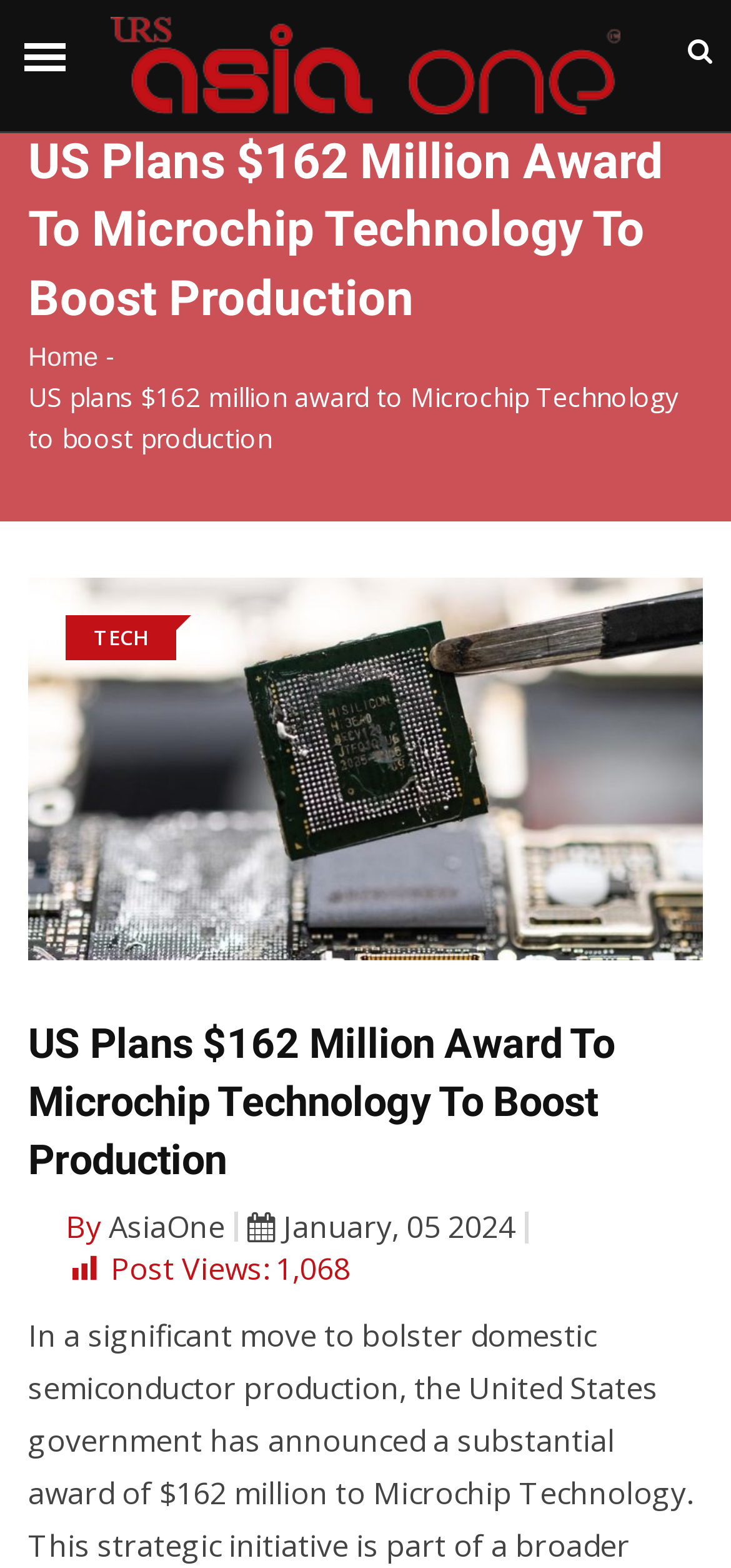What is the topic of the article?
Please provide a single word or phrase as your answer based on the image.

Microchip Technology